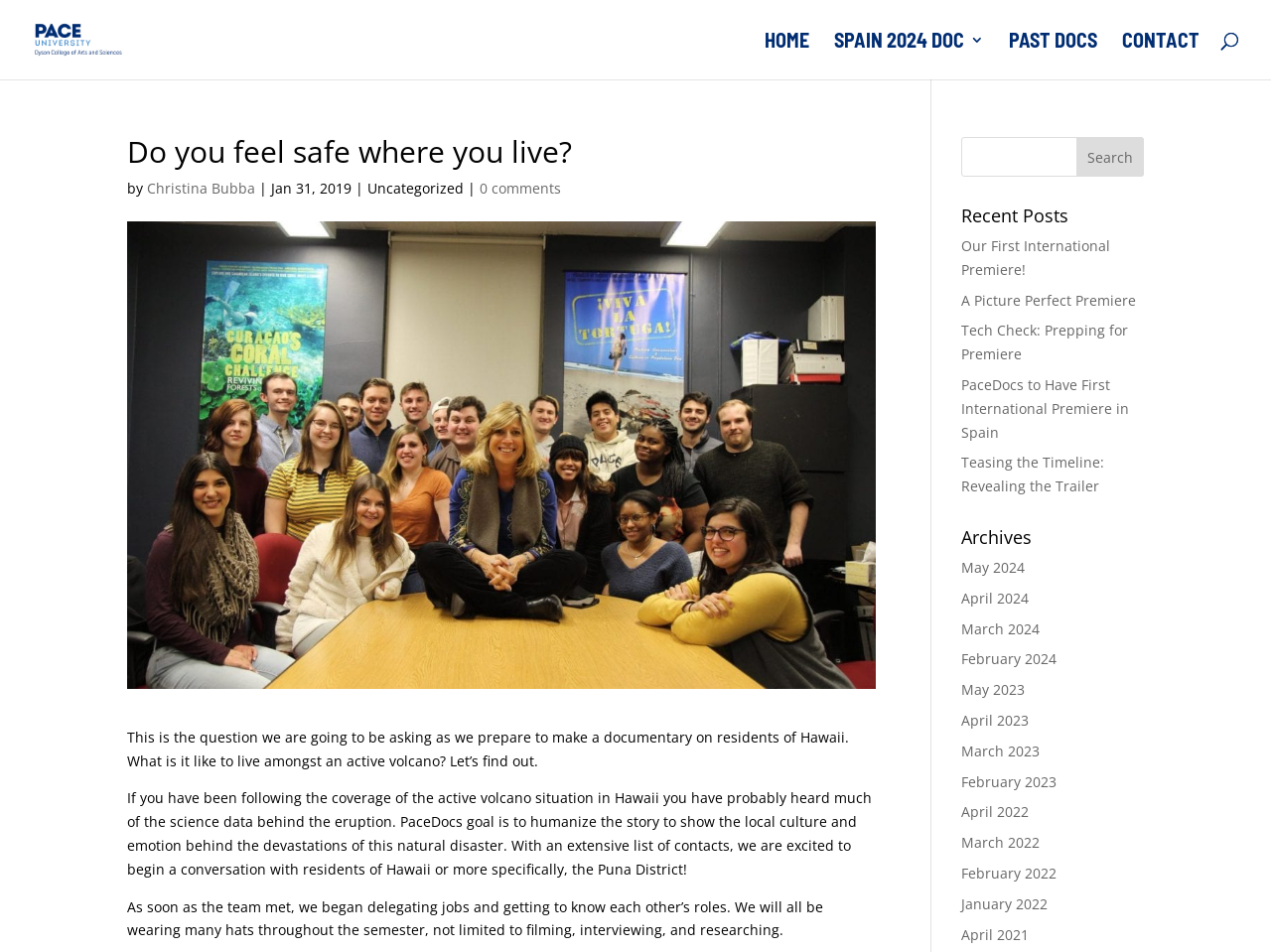Describe the webpage meticulously, covering all significant aspects.

The webpage appears to be a blog or documentary website, with a focus on Hawaii and volcanic activity. At the top, there is a logo and a navigation menu with links to "HOME", "SPAIN 2024 DOC 3", "PAST DOCS", and "CONTACT". 

Below the navigation menu, there is a heading that reads "Do you feel safe where you live?" followed by a subheading with the author's name, "Christina Bubba", and the date "Jan 31, 2019". 

The main content of the page is a series of paragraphs discussing the preparation of a documentary on residents of Hawaii, specifically the Puna District, and their experiences living near an active volcano. The text explains the goal of the documentary, which is to humanize the story and show the local culture and emotion behind the devastation caused by the natural disaster.

On the right side of the page, there is a search bar with a button labeled "Search". Below the search bar, there are three sections: "Recent Posts", "Archives", and a list of links to recent blog posts, each with a title and a date. The "Archives" section lists links to blog posts from different months and years, ranging from February 2021 to May 2024.